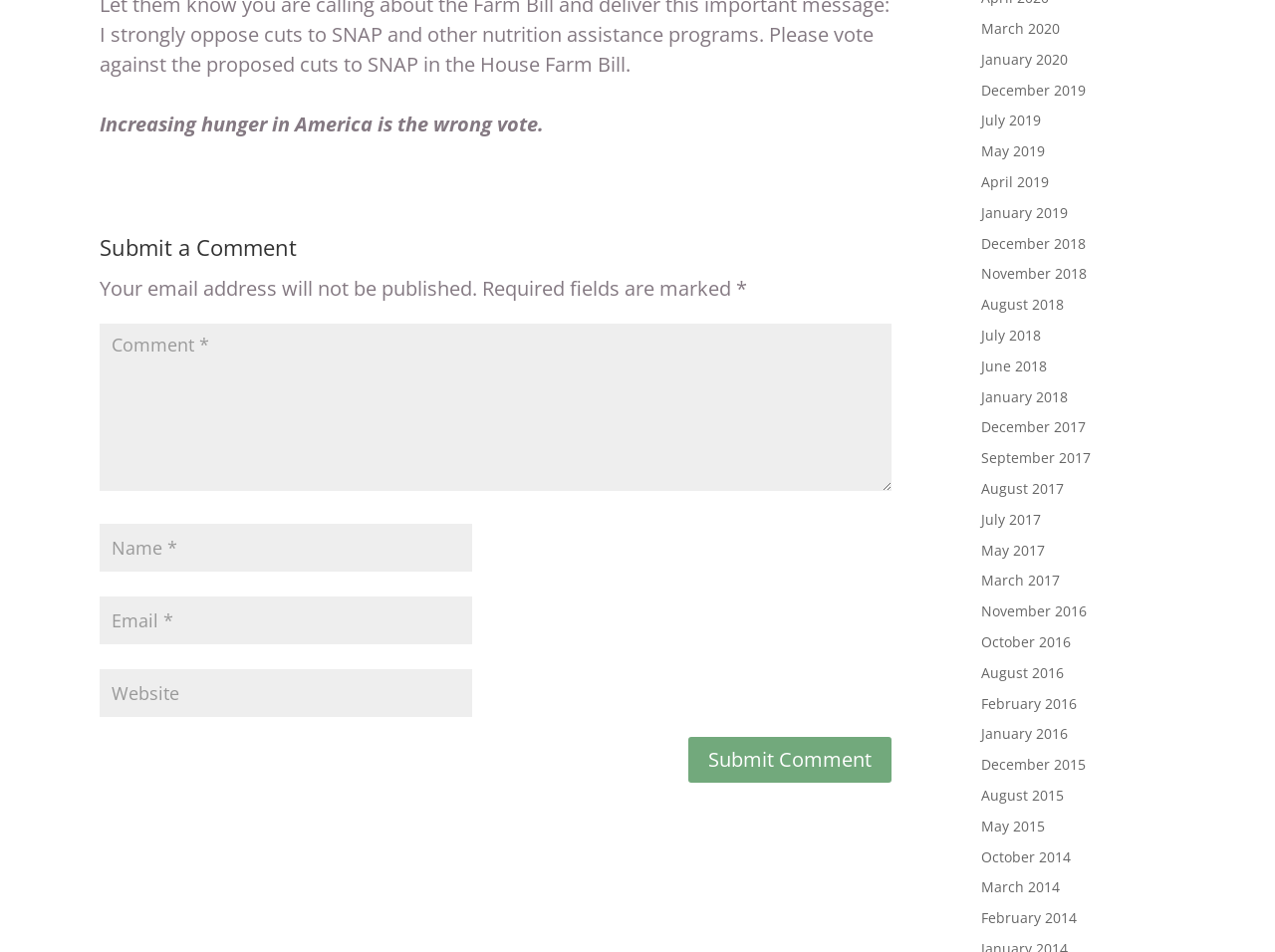What is the purpose of the links on the webpage?
Based on the visual, give a brief answer using one word or a short phrase.

To navigate to archives